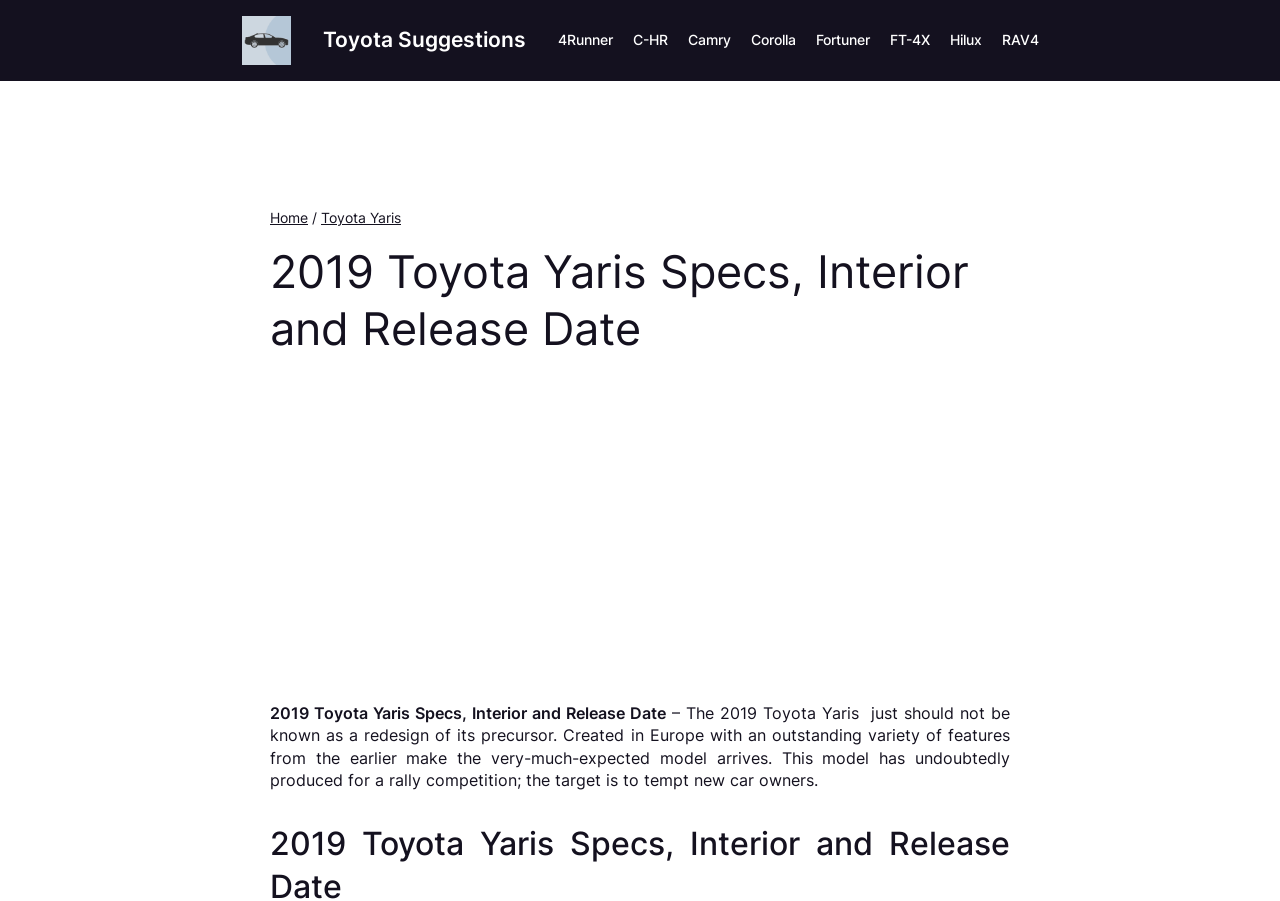Please find and report the bounding box coordinates of the element to click in order to perform the following action: "Visit HEALTHSUPPLEMENTSPRO website". The coordinates should be expressed as four float numbers between 0 and 1, in the format [left, top, right, bottom].

None